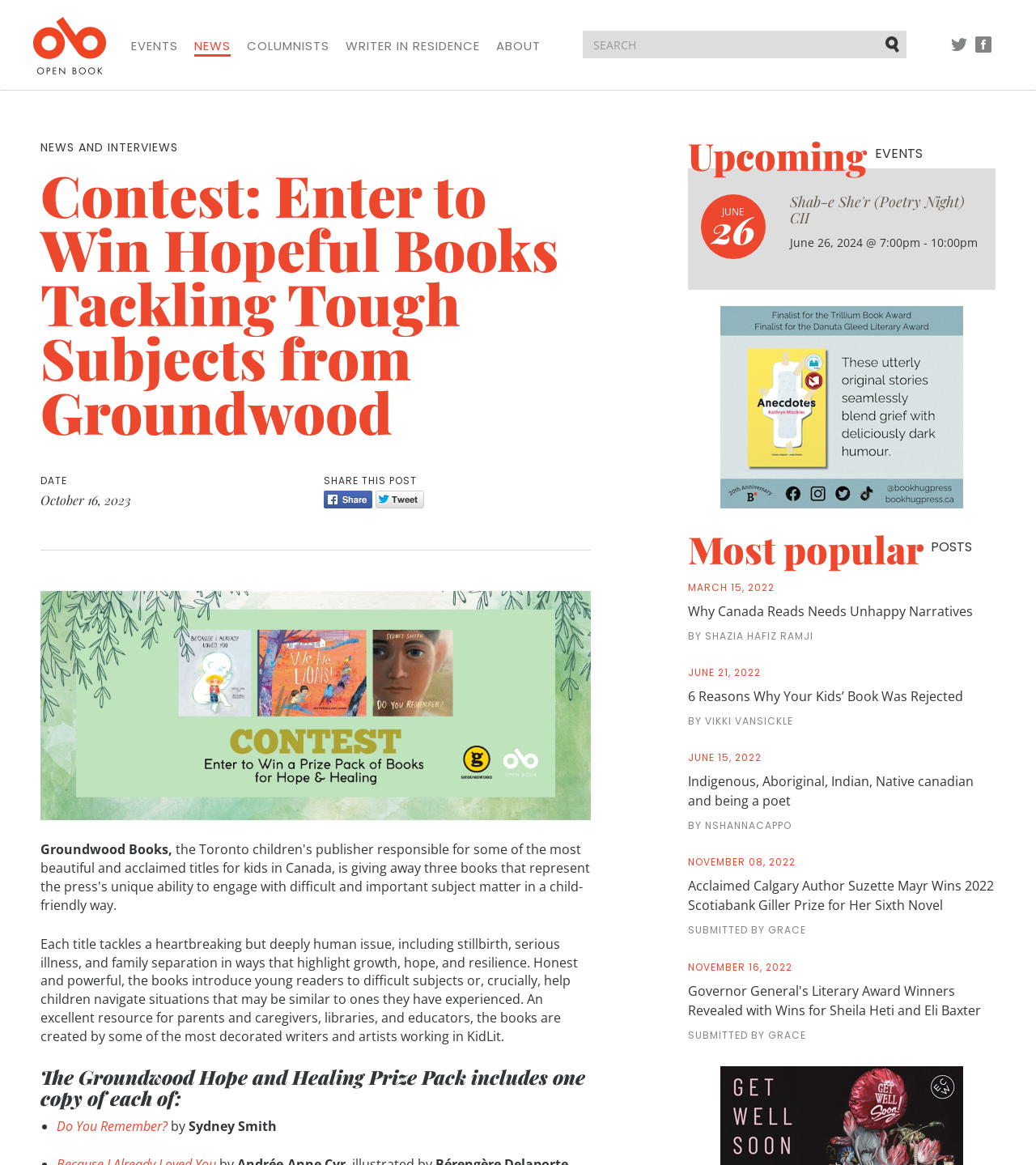Please determine the bounding box coordinates for the element that should be clicked to follow these instructions: "Visit the Open Book website".

[0.031, 0.001, 0.119, 0.077]